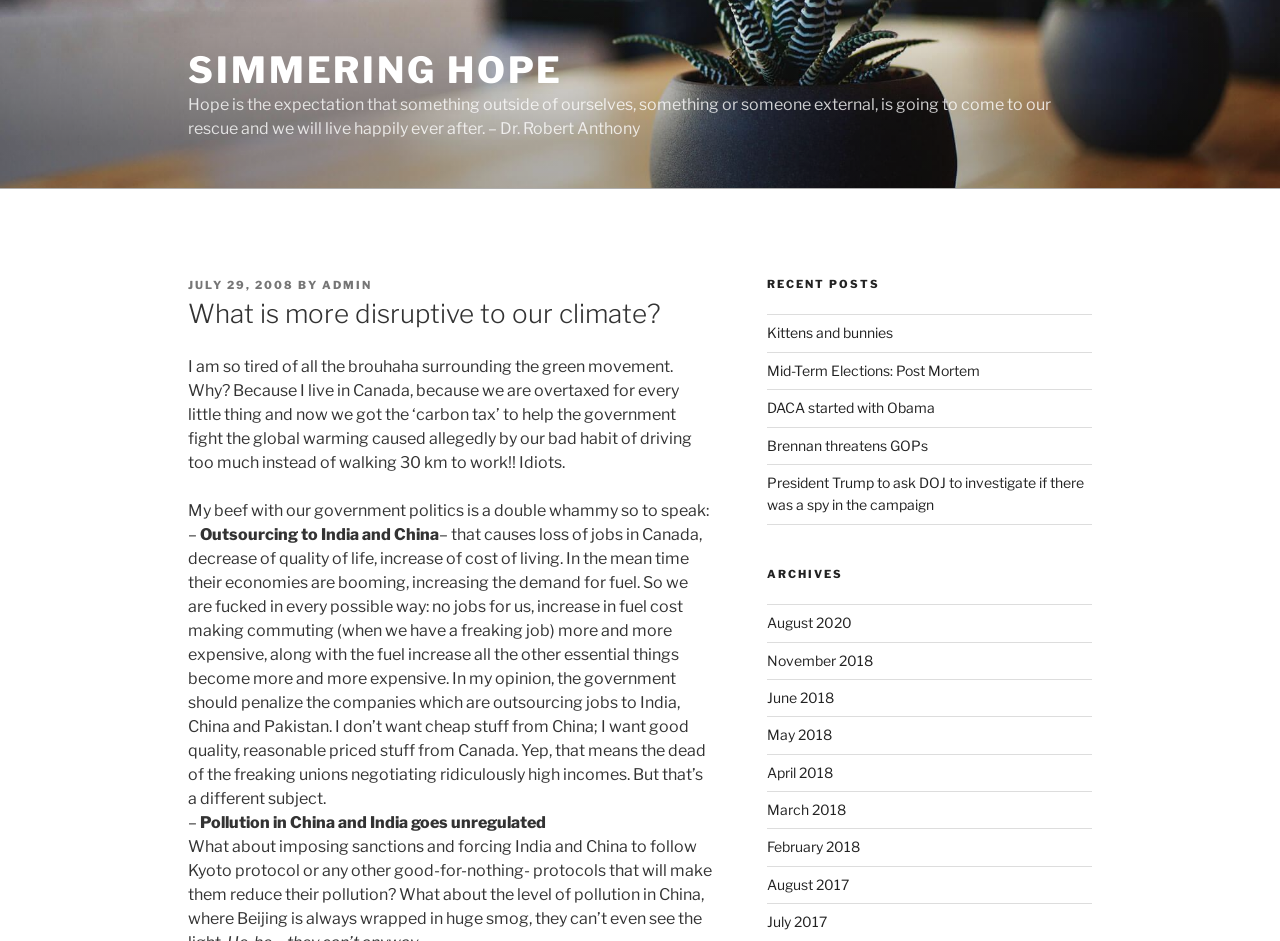Specify the bounding box coordinates for the region that must be clicked to perform the given instruction: "View 'RECENT POSTS'".

[0.599, 0.294, 0.853, 0.311]